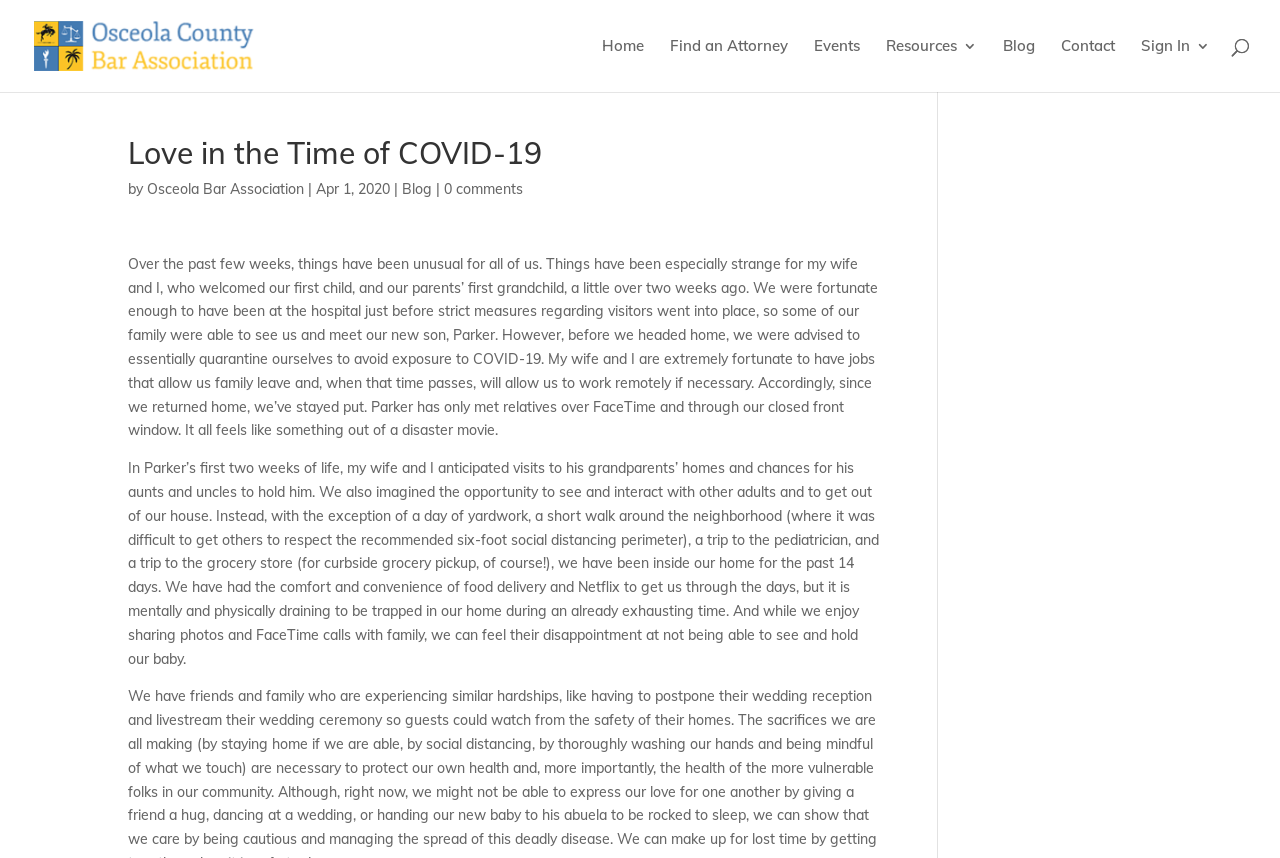Extract the primary headline from the webpage and present its text.

Love in the Time of COVID-19